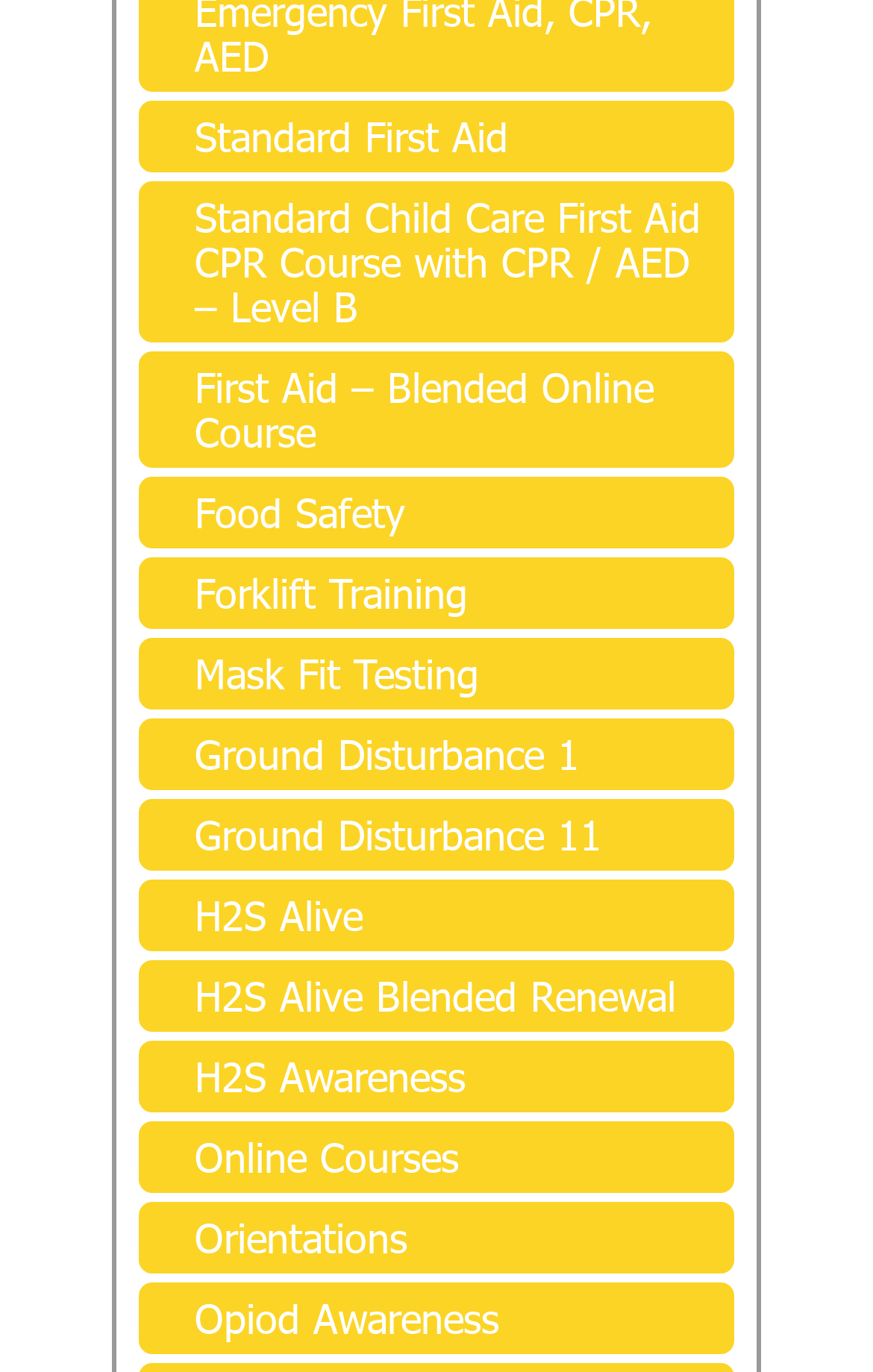How many links are available on the webpage?
By examining the image, provide a one-word or phrase answer.

17